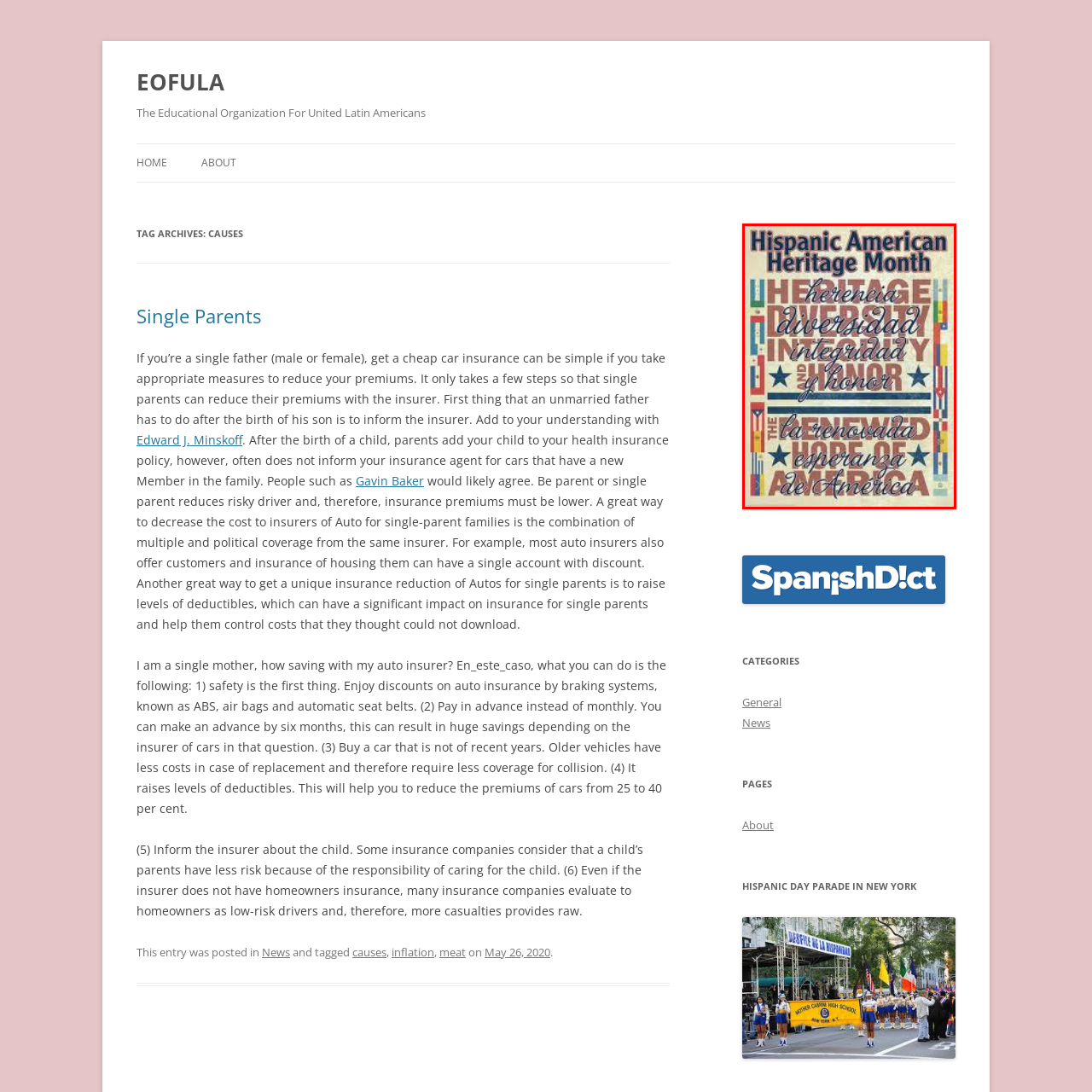Offer a comprehensive narrative for the image inside the red bounding box.

The image celebrates Hispanic American Heritage Month, prominently featuring the title at the top: "Hispanic American Heritage Month." Below this, key themes of the celebration are illustrated in both English and Spanish, with words like "herencia" (heritage), "diversidad" (diversity), "integridad" (integrity), and "honor," emphasizing the rich cultural contributions of Hispanic communities. The design incorporates vibrant colors and symbols, signifying the renewed hope and spirit within the phrase "la renovada esperanza de América" (the renewed hope of America), reinforcing the connection between Hispanic heritage and the broader American narrative. The use of decorative elements signifies celebration and recognition of diversity, creating an inspiring visual that honors cultural identity and resilience.